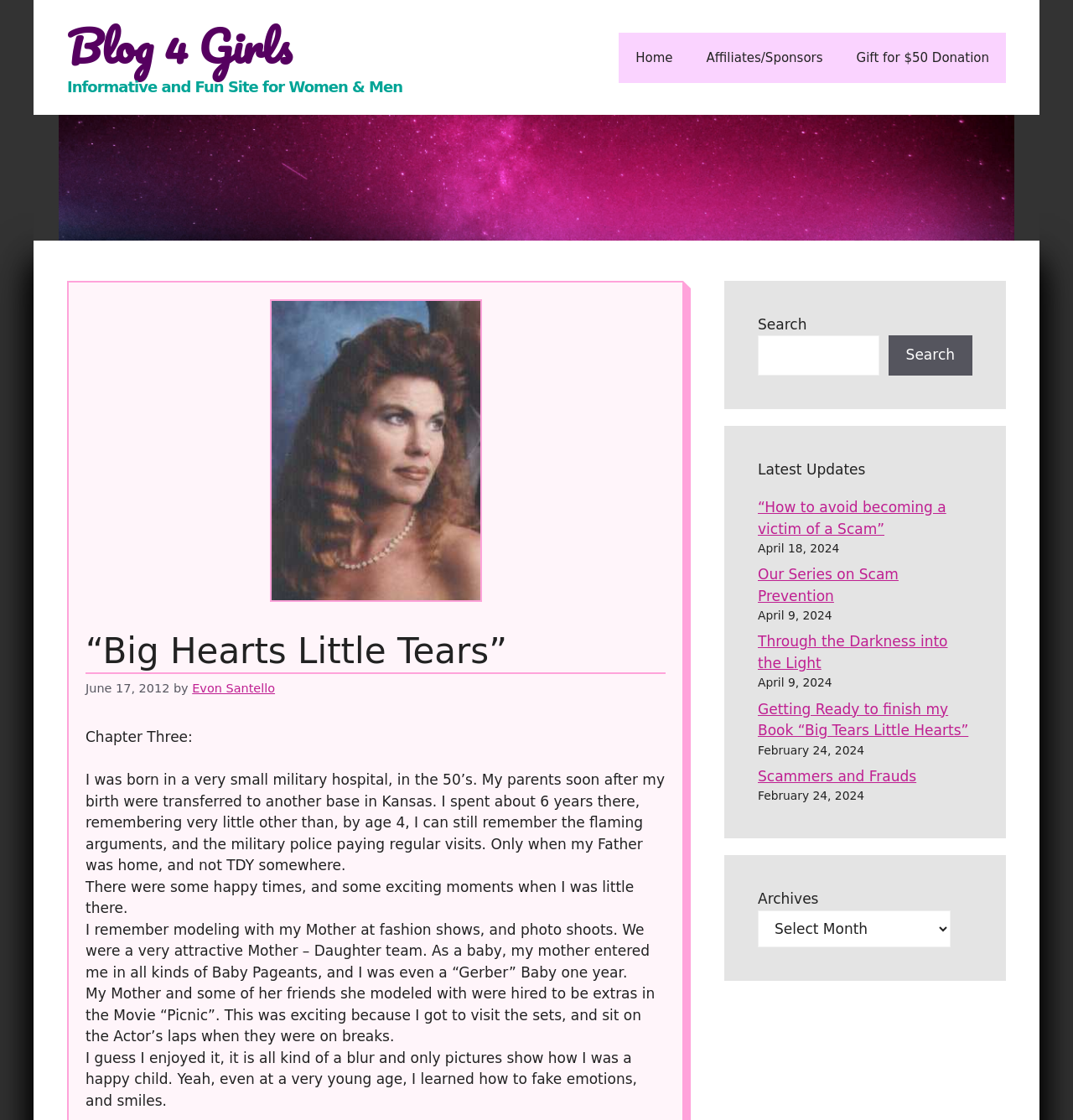What is the purpose of the search box?
Answer the question with a single word or phrase, referring to the image.

To search the website